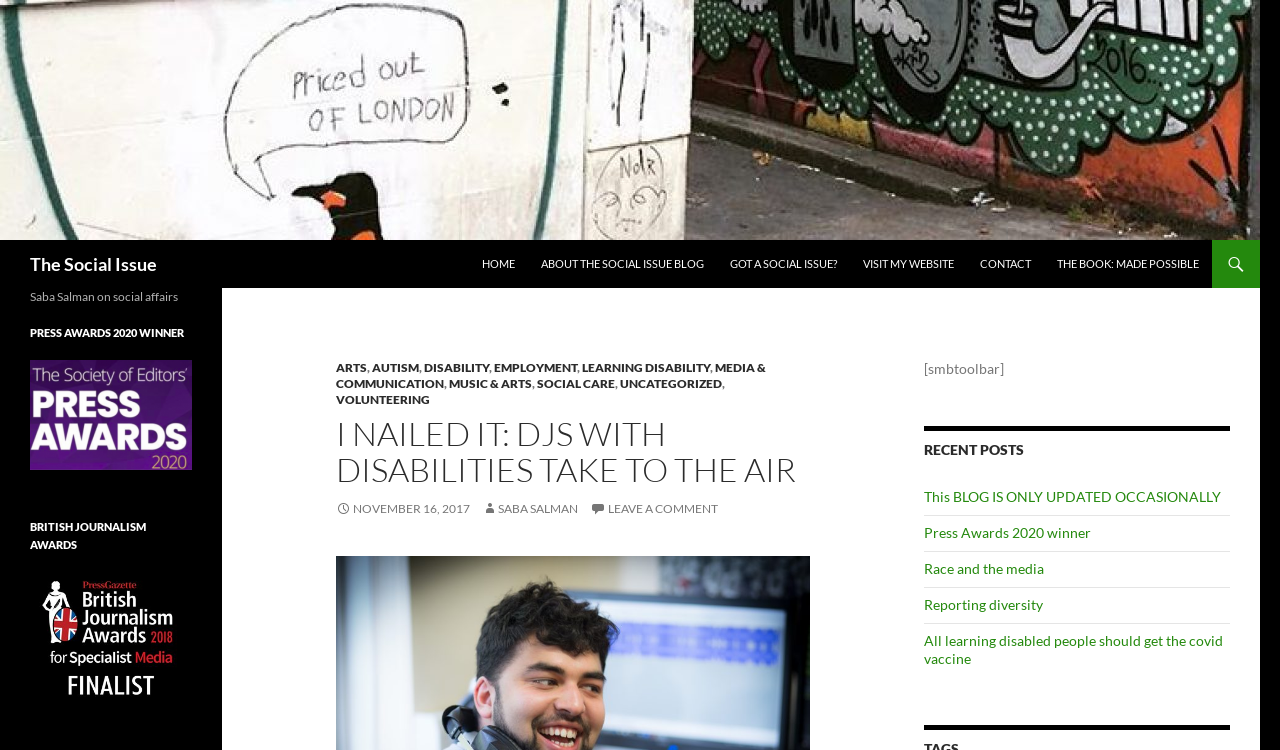What is the principal heading displayed on the webpage?

The Social Issue